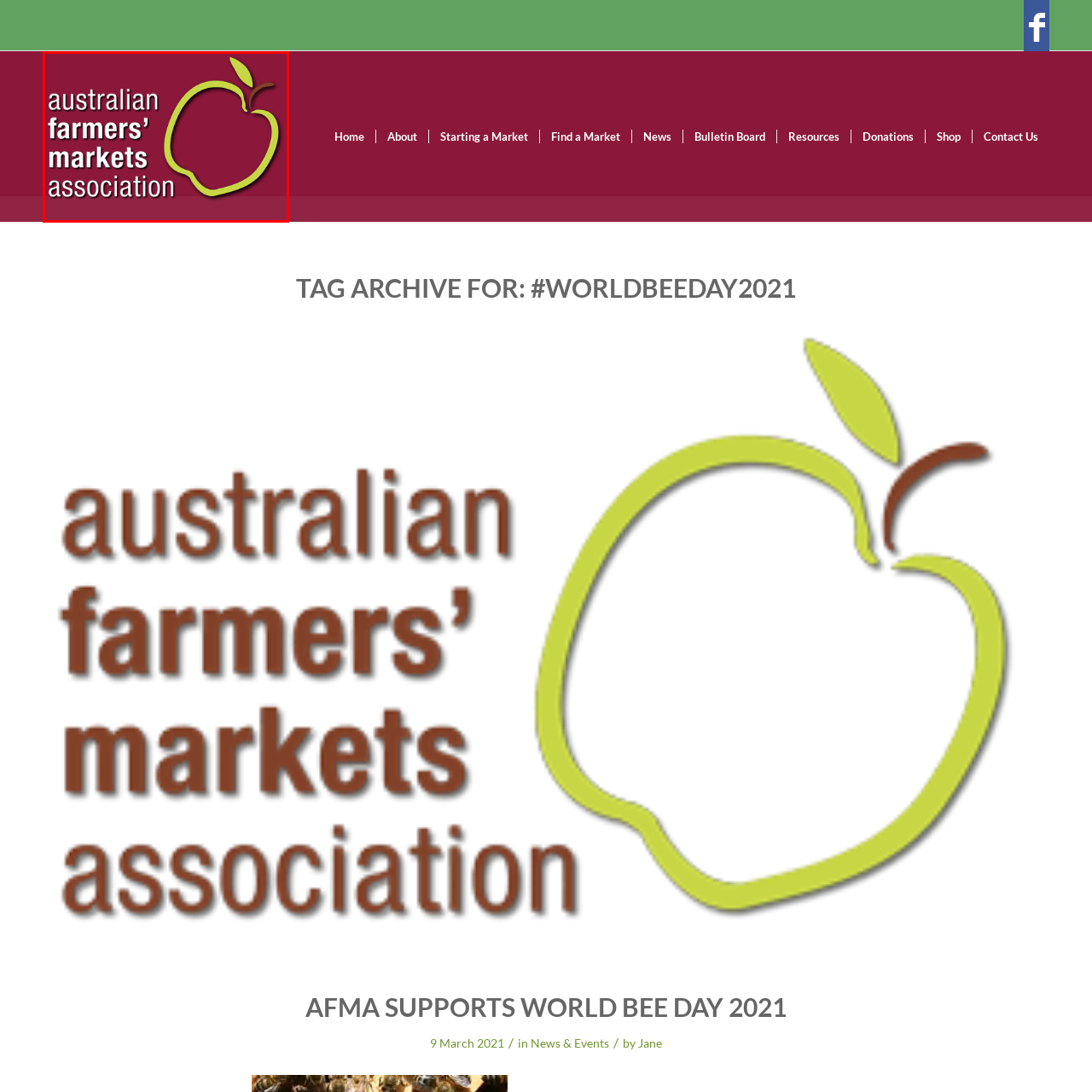What is the font style of the association's name?
Analyze the image surrounded by the red bounding box and answer the question in detail.

The caption describes the font style of the association's name as clean and modern, indicating a simple and contemporary design.